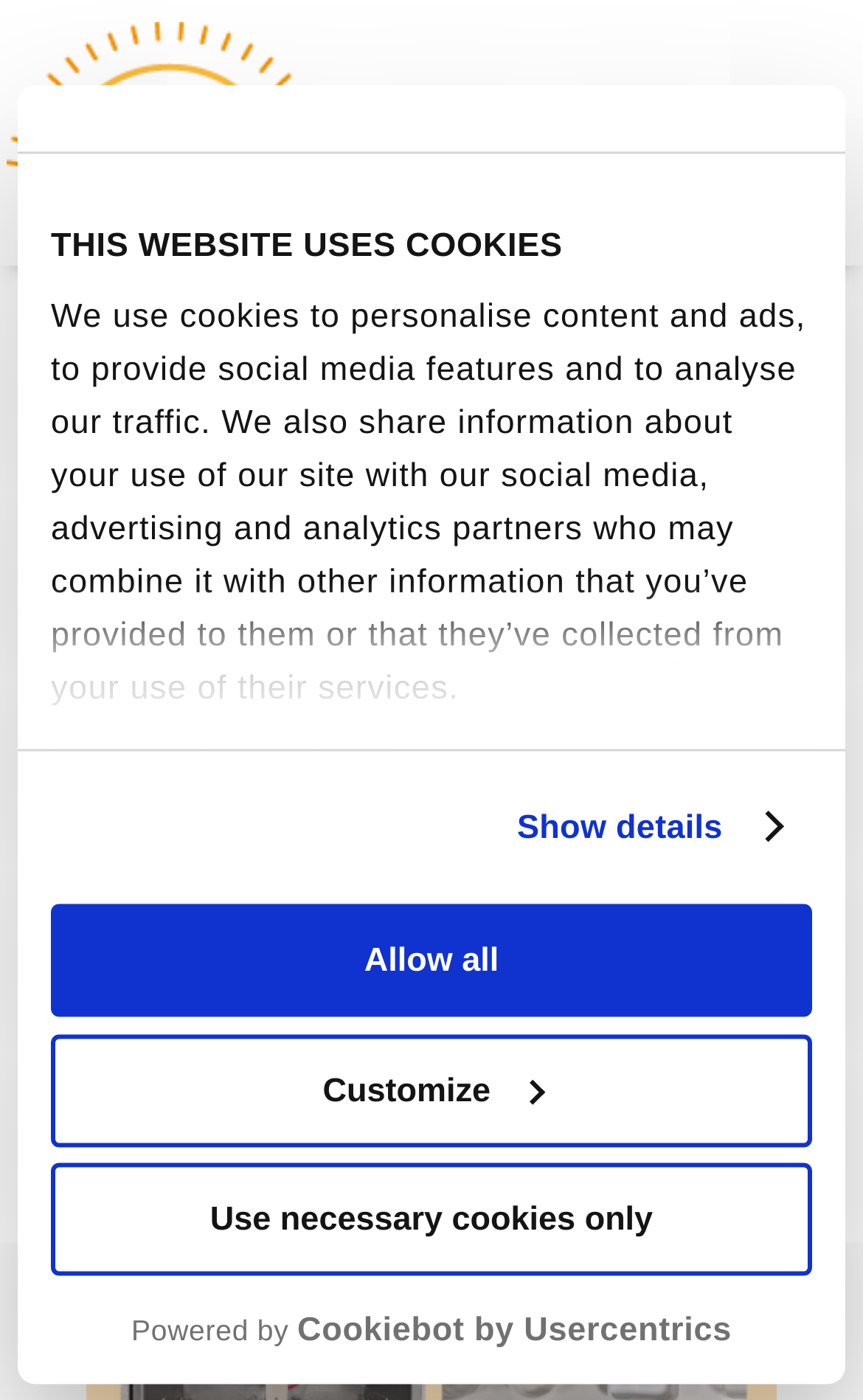Describe all the key features and sections of the webpage thoroughly.

The webpage is about a case study in Belgium, specifically focusing on microbial contamination of pre-stacked recyclable packaging materials. 

At the top of the page, there is a logo of FAIRCHAIN, which is a link that opens in a new window. Below the logo, there is a heading that reads "CASE STUDY UPDATE: MICROBIAL CONTAMINATION OF PRE-STACKED RECYCLABLE PACKAGING MATERIALS". 

To the right of the heading, there is a link with the same title as the heading, and an image associated with the case study. Below the image, there is a text that reads "Apr 1, 2024", indicating the date of the case study update.

A modal dialog box is displayed at the top of the page, with a title "THIS WEBSITE USES COOKIES". Inside the dialog box, there is a tab panel with a heading "Consent" and a paragraph of text explaining the use of cookies on the website. Below the text, there are three buttons: "Use necessary cookies only", "Customize", and "Allow all". There is also a link "Show details" at the bottom of the dialog box.

At the bottom of the page, there is a link to the logo of Cookiebot by Usercentrics, with a text "Powered by" above it.